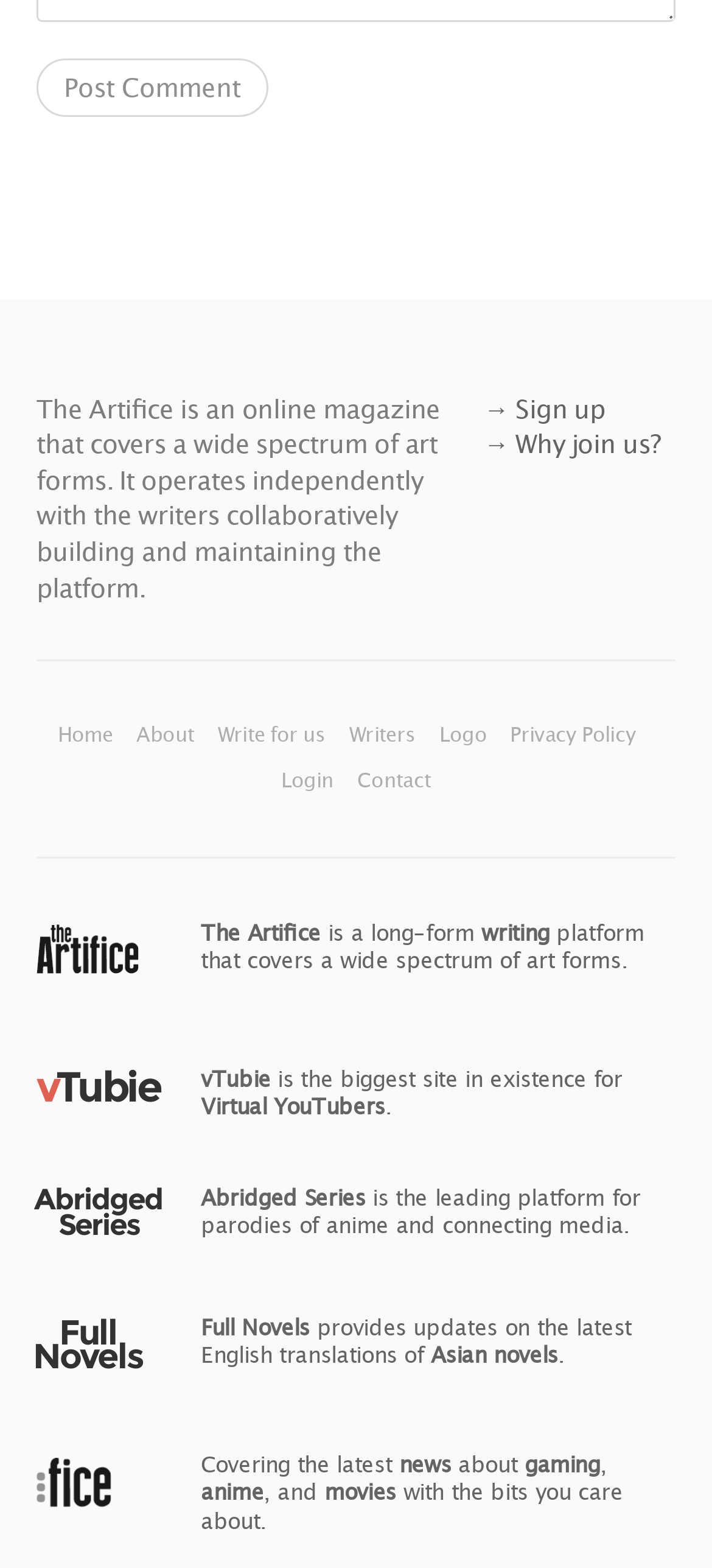Using the given description, provide the bounding box coordinates formatted as (top-left x, top-left y, bottom-right x, bottom-right y), with all values being floating point numbers between 0 and 1. Description: parent_node: Jun 08, 2024 title="Save"

None